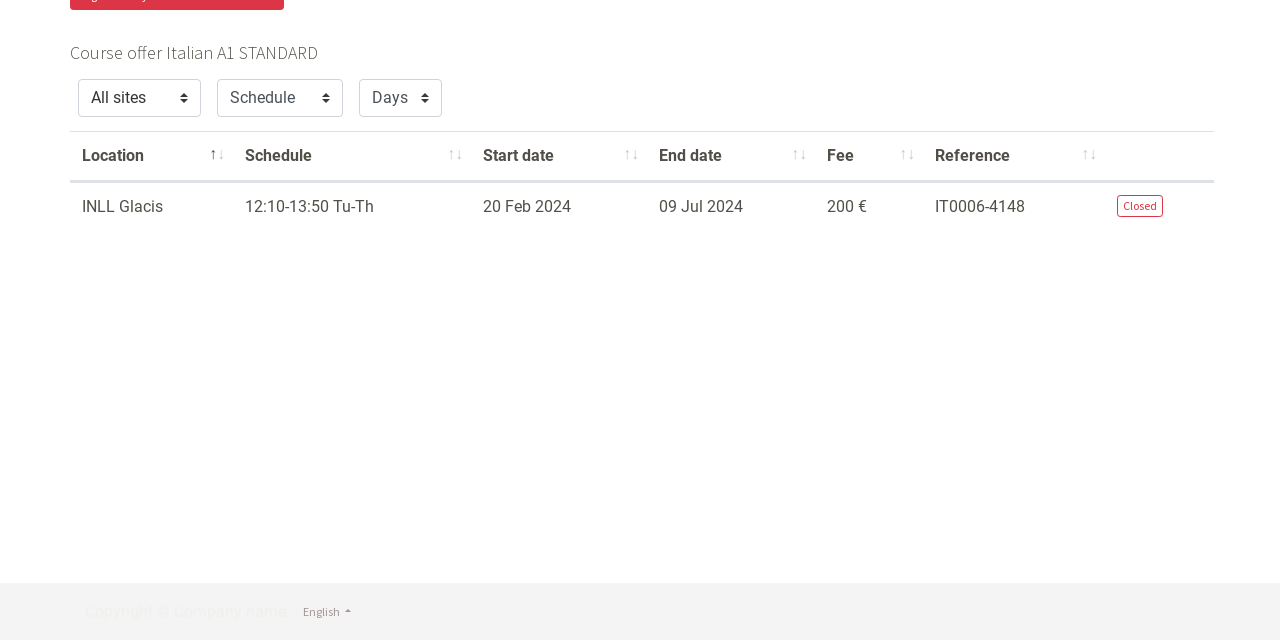Using the description "End date", locate and provide the bounding box of the UI element.

[0.505, 0.205, 0.637, 0.285]